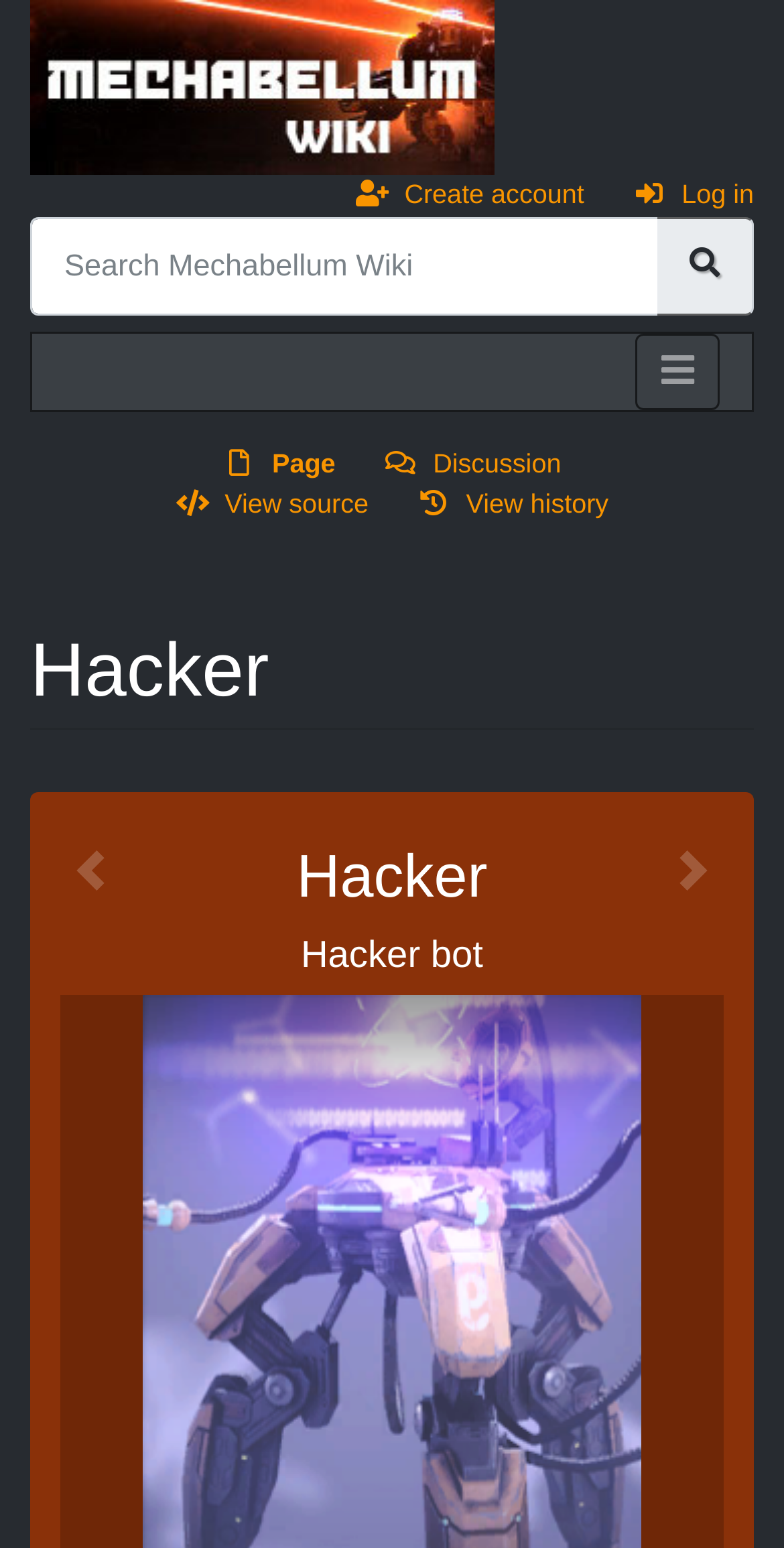Find the bounding box coordinates for the area that must be clicked to perform this action: "Rate this recipe 5 stars".

None